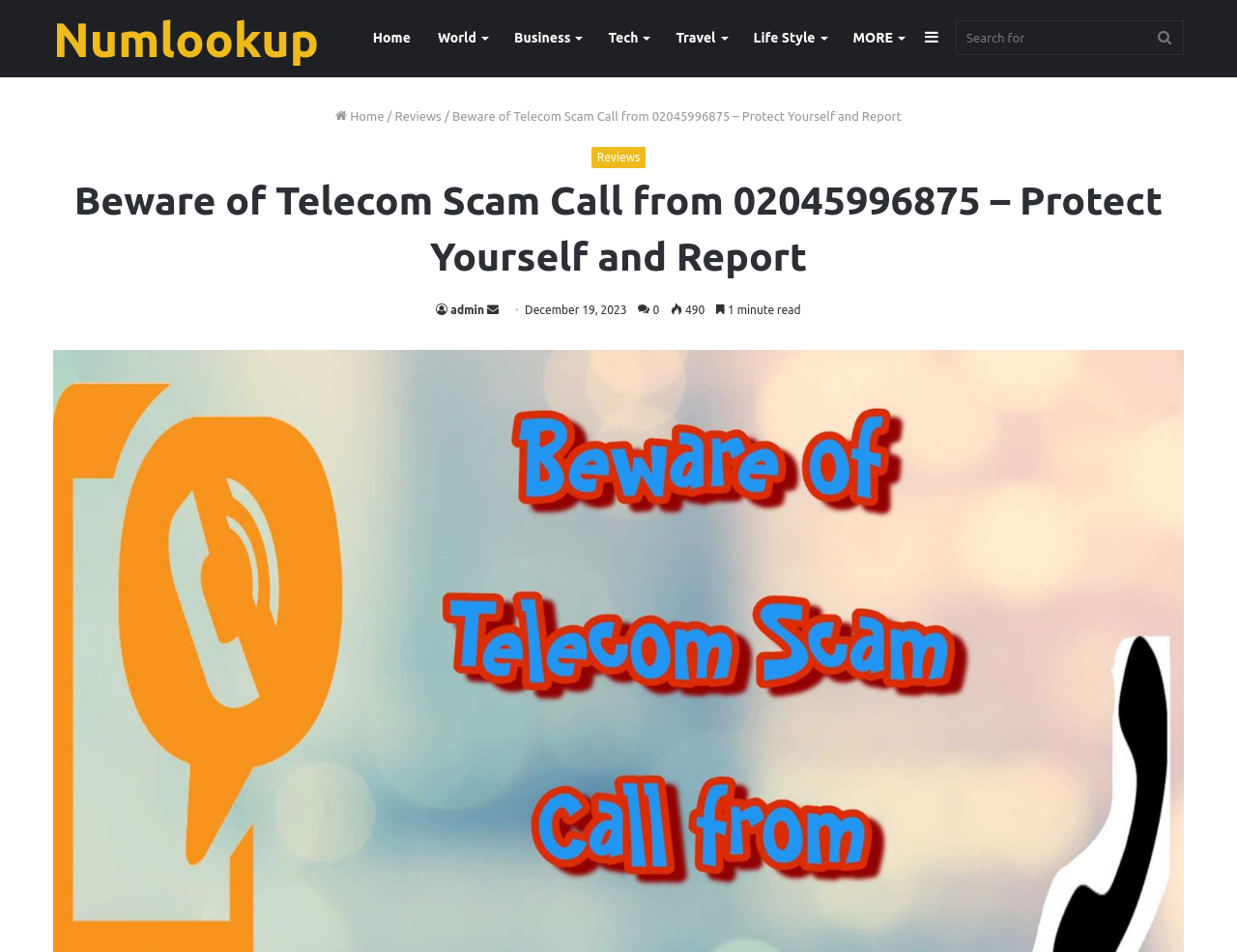Identify the bounding box coordinates of the region that should be clicked to execute the following instruction: "Contact admin".

[0.353, 0.319, 0.391, 0.332]